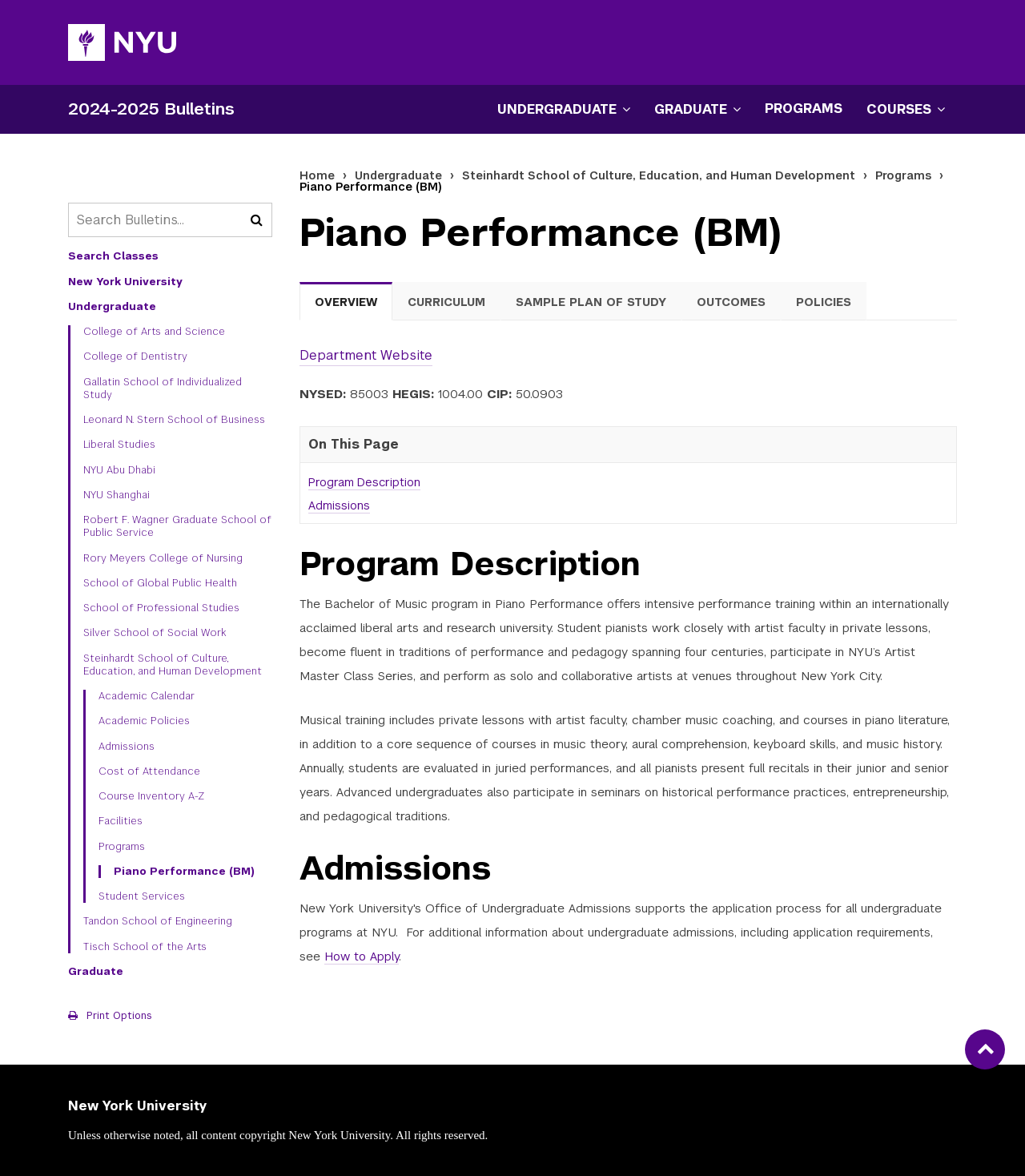Please find the bounding box coordinates in the format (top-left x, top-left y, bottom-right x, bottom-right y) for the given element description. Ensure the coordinates are floating point numbers between 0 and 1. Description: College of Dentistry

[0.081, 0.298, 0.266, 0.309]